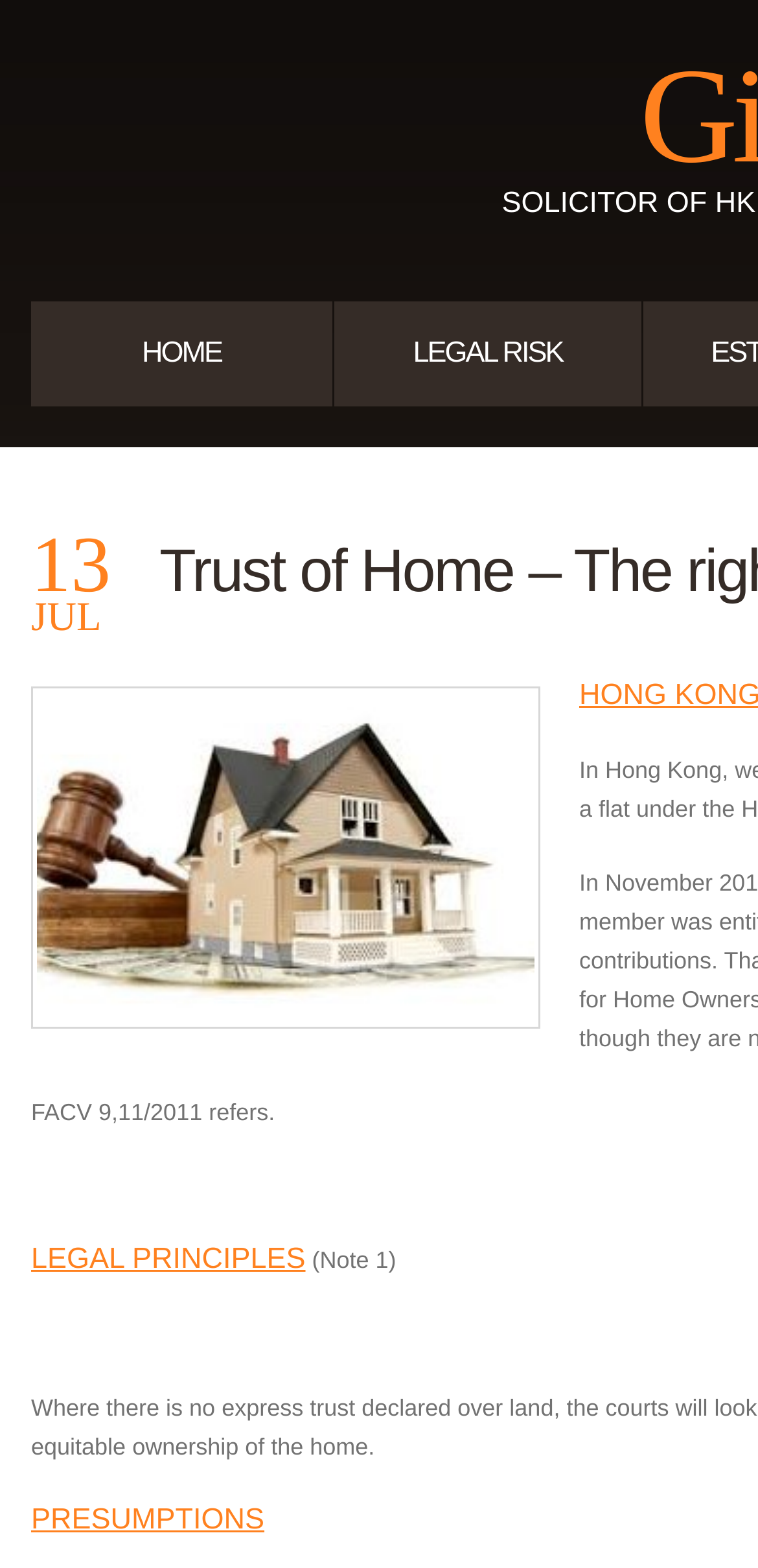How many sections are on the webpage?
Refer to the image and provide a one-word or short phrase answer.

3